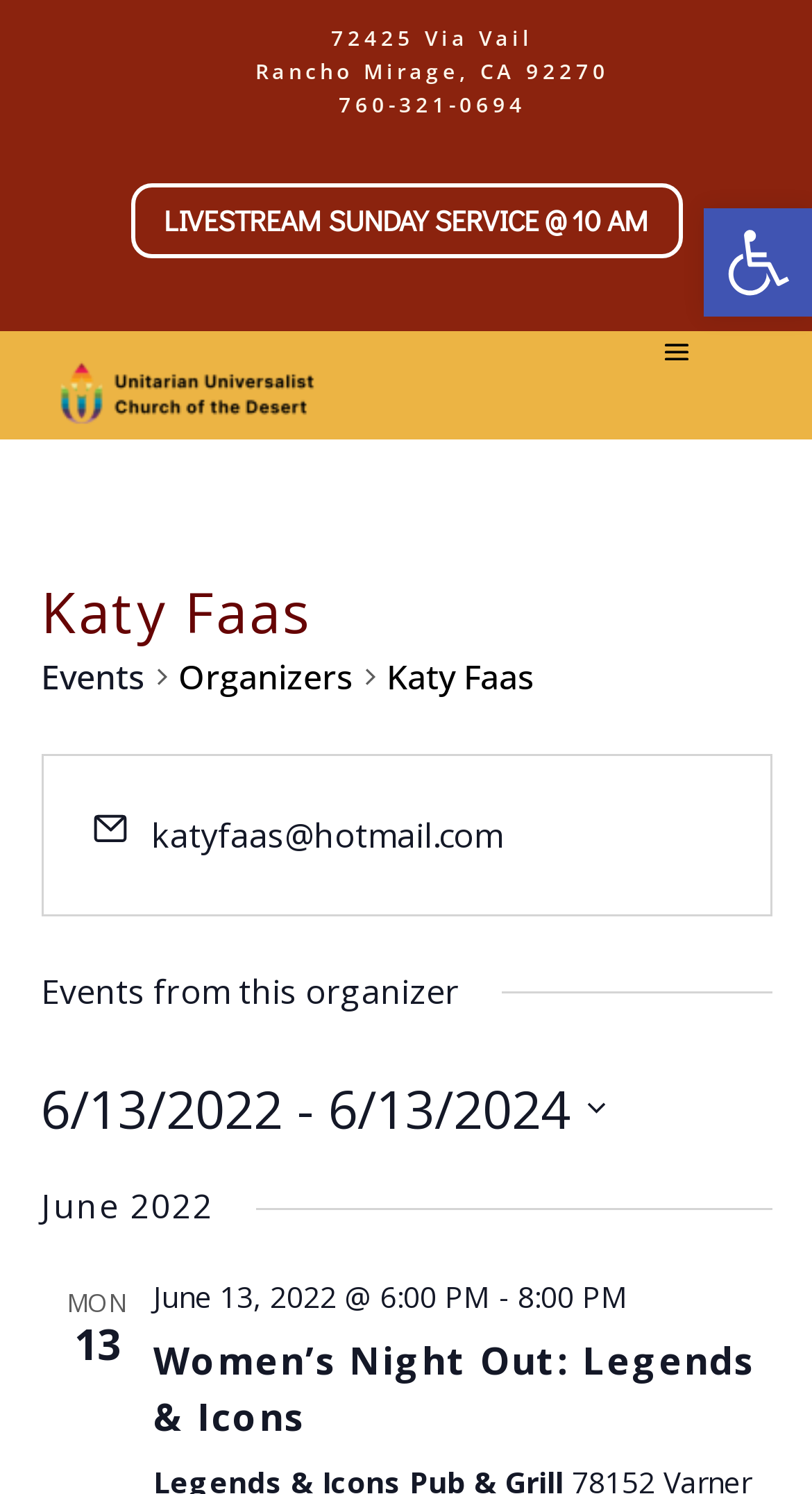What is the address of Katy Faas?
Please give a detailed and elaborate explanation in response to the question.

I found the address by looking at the static text elements at the top of the webpage, which provide the address as '72425 Via Vail, Rancho Mirage, CA 92270'.